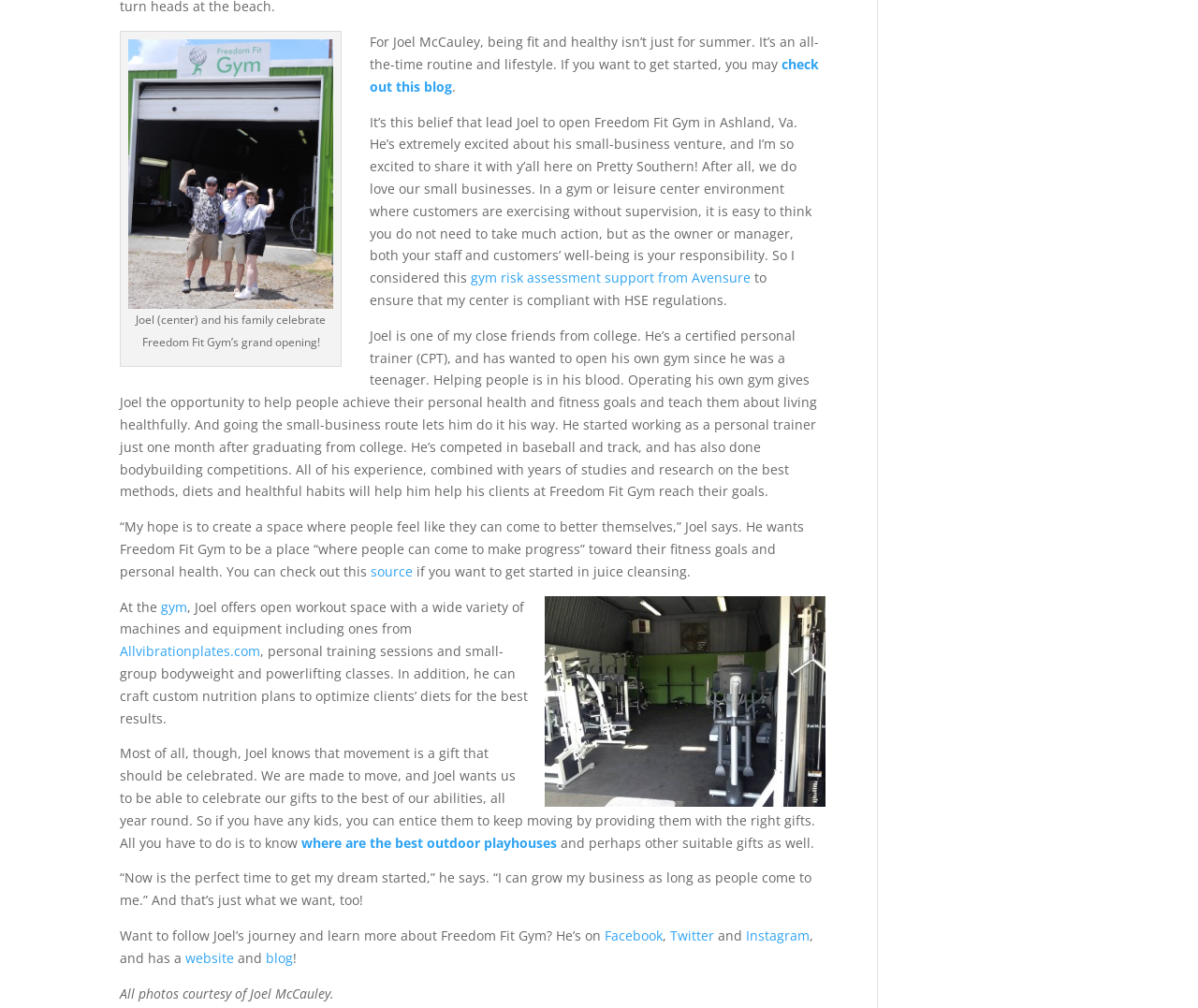How can you follow Joel's journey?
Using the information from the image, provide a comprehensive answer to the question.

The text mentions that Joel is on Facebook, Twitter, Instagram, and has a website, where you can follow his journey and learn more about Freedom Fit Gym.